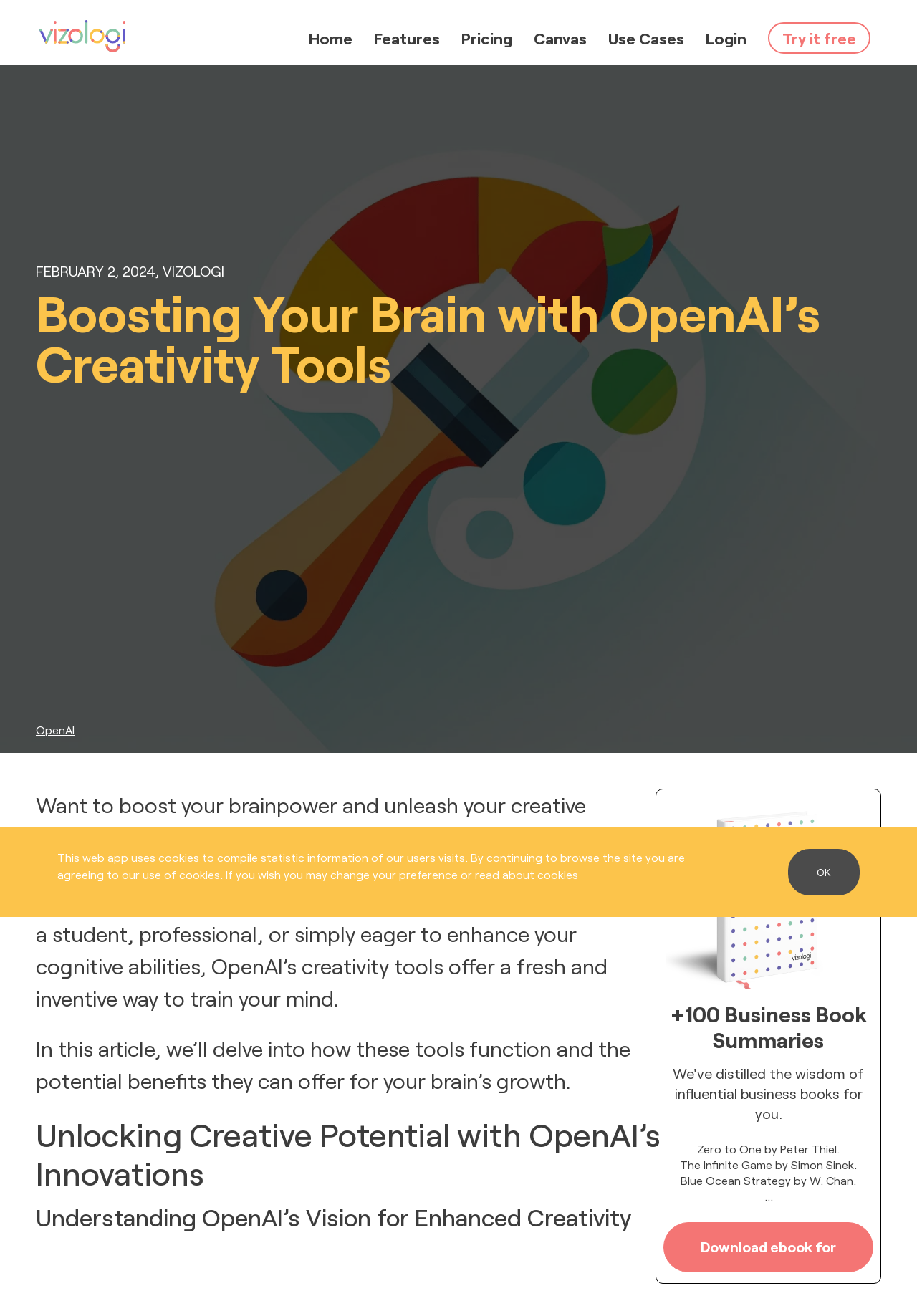Find the bounding box coordinates for the area that must be clicked to perform this action: "Click the 'Try it free' button".

[0.838, 0.014, 0.949, 0.038]